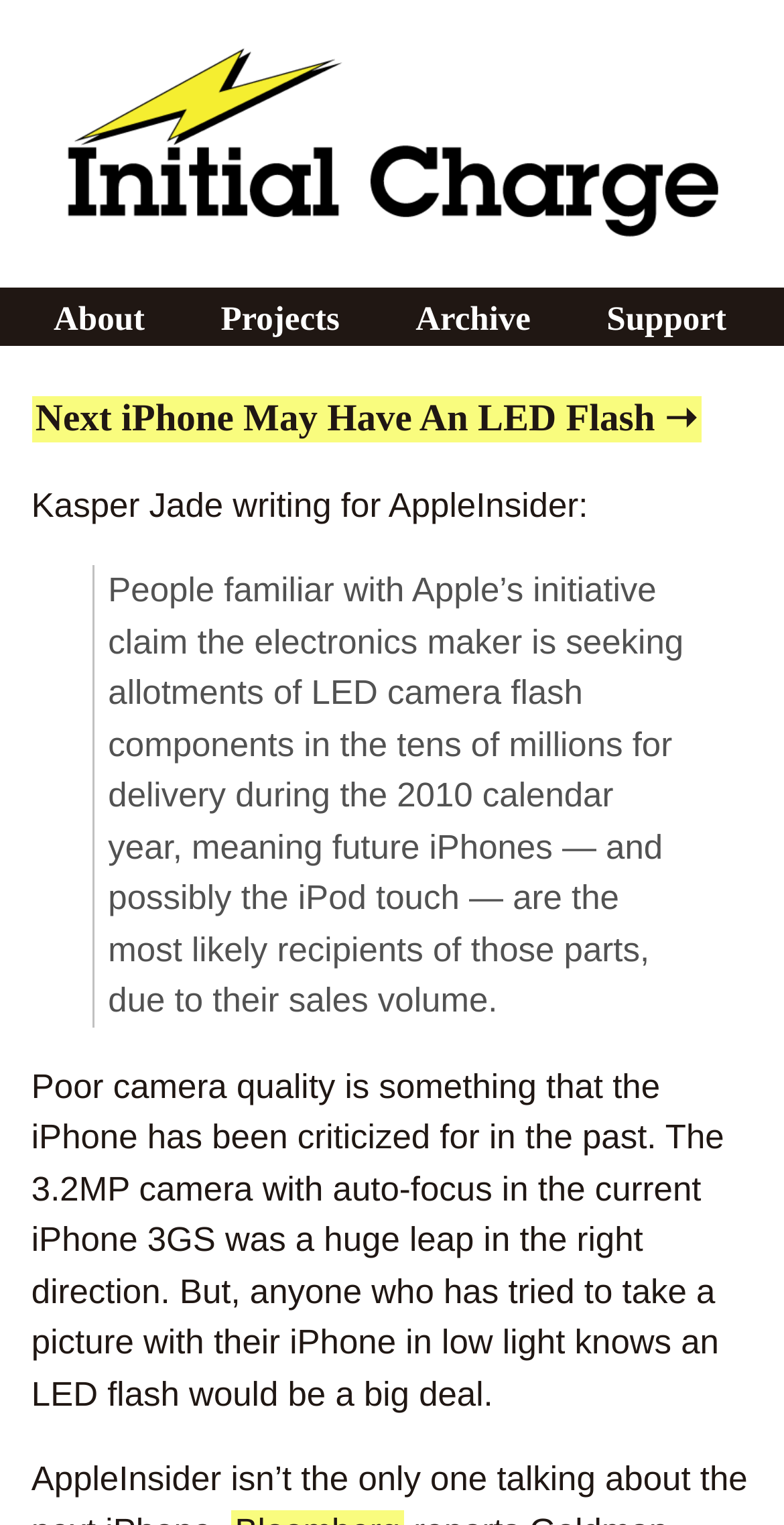Predict the bounding box of the UI element based on the description: "alt="Initial Charge"". The coordinates should be four float numbers between 0 and 1, formatted as [left, top, right, bottom].

[0.049, 0.158, 0.951, 0.184]